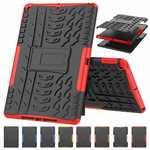What is the benefit of the textured surface?
Your answer should be a single word or phrase derived from the screenshot.

Enhances grip and durability